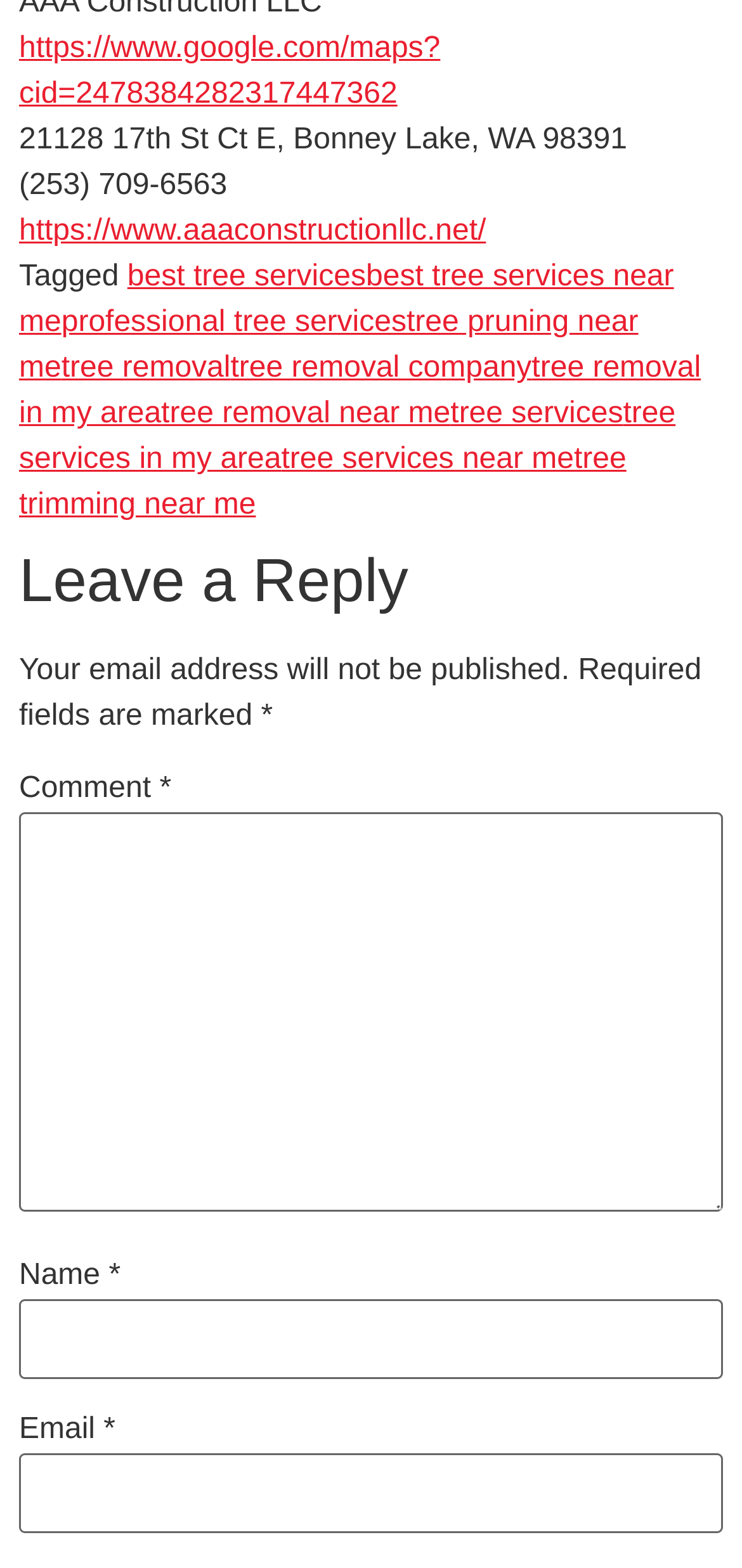What is the purpose of the textbox at the bottom of the page?
Please answer the question with a detailed response using the information from the screenshot.

I found the textbox by looking at the element with ID 381, which is a required textbox labeled 'Comment *'. The presence of this textbox and the heading 'Leave a Reply' above it suggests that the purpose of the textbox is to allow users to leave a comment.